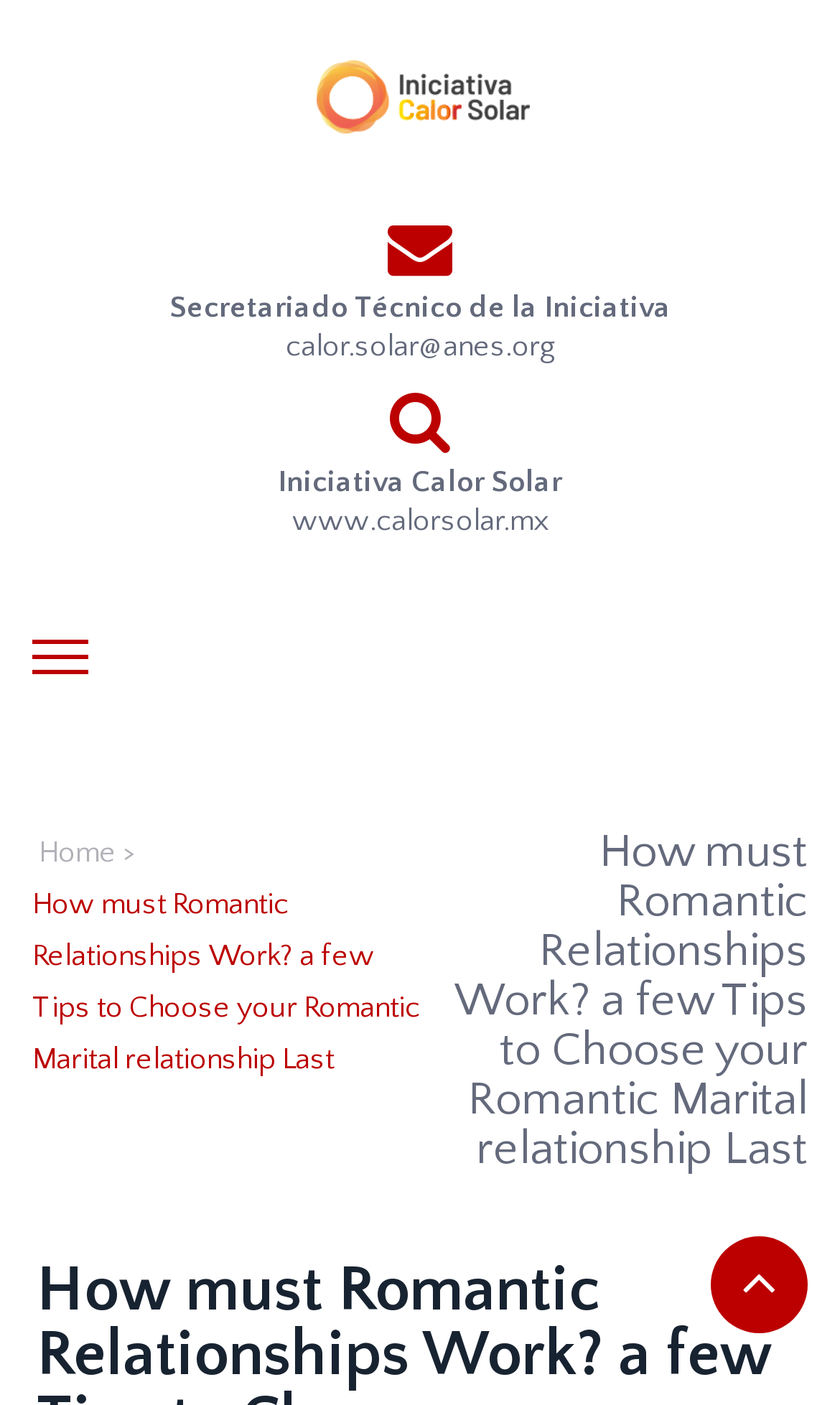Calculate the bounding box coordinates of the UI element given the description: "title="Calor Solar"".

[0.376, 0.043, 0.629, 0.095]